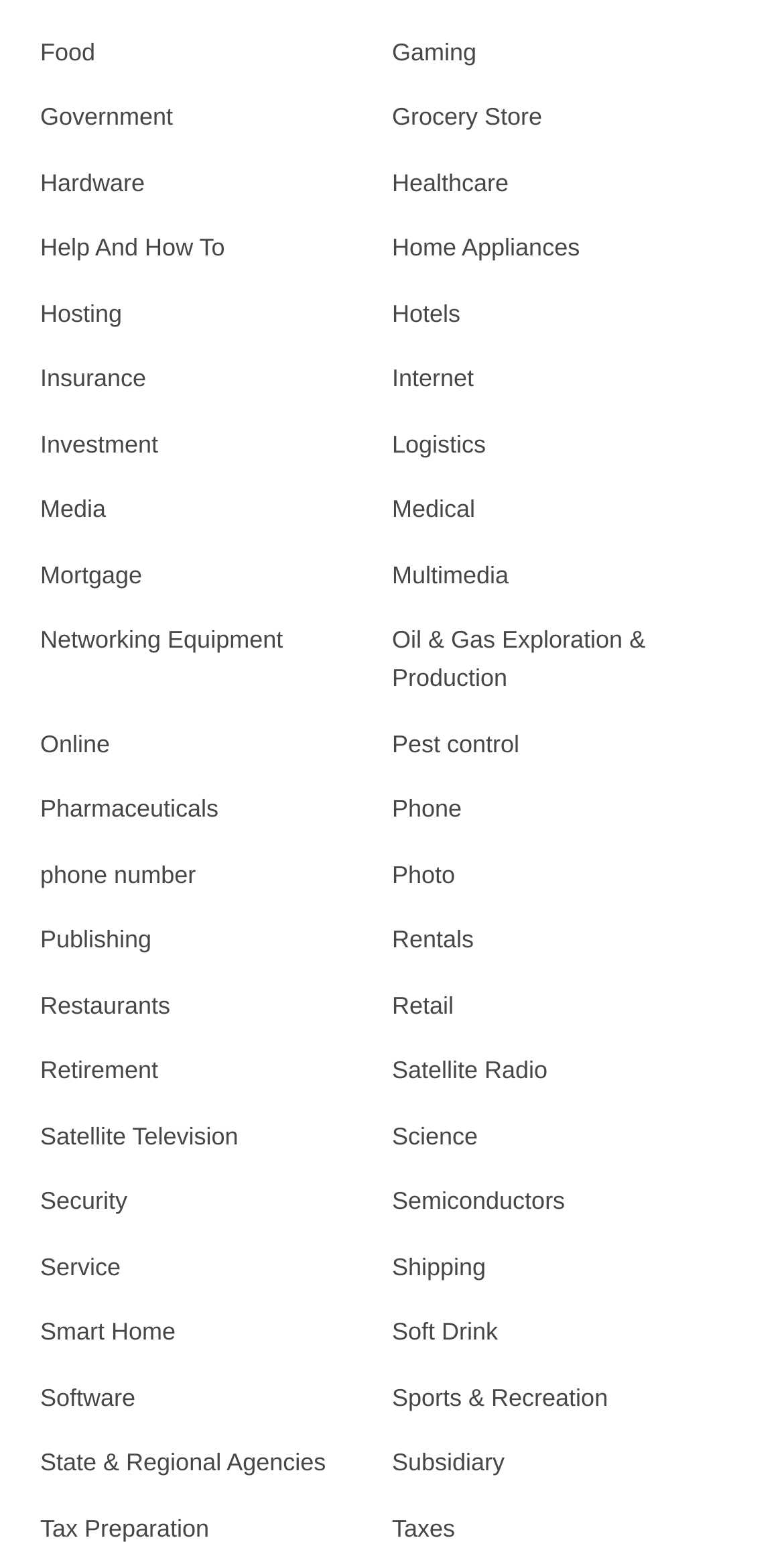Respond to the question below with a single word or phrase:
How many categories are there between 'Hardware' and 'Healthcare'?

1